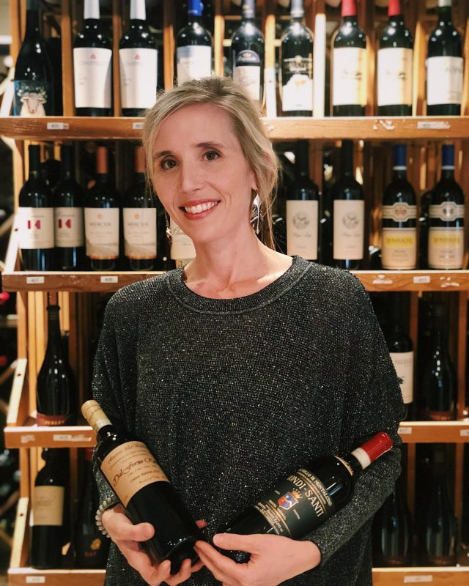Refer to the screenshot and give an in-depth answer to this question: What is the increase in new customers this year?

According to the caption, the notable increase in new customers is reported to be up by 70 percent this year, indicating a significant growth in the establishment's customer base.